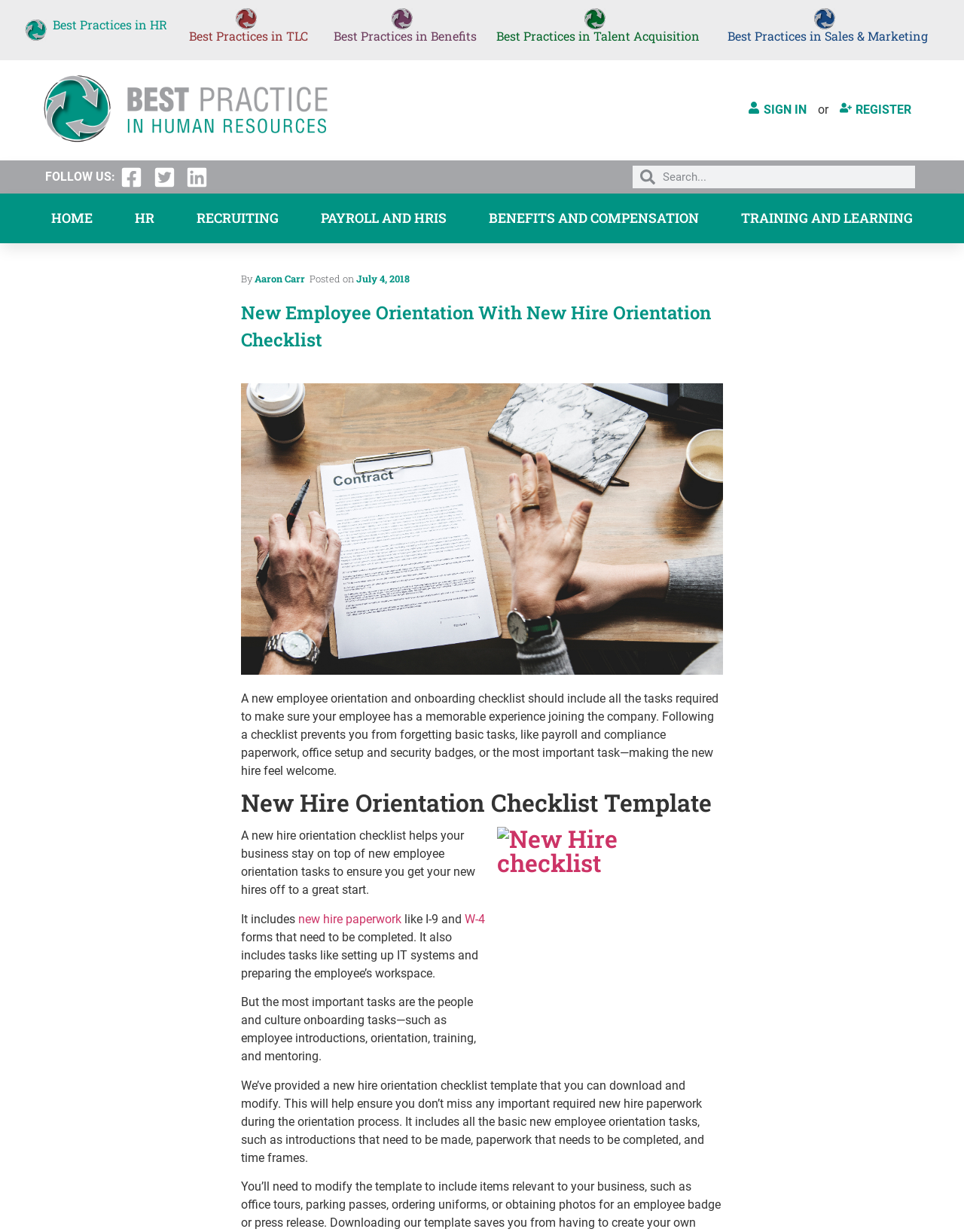Give an extensive and precise description of the webpage.

This webpage is about new employee orientation and onboarding, specifically providing a checklist template for human resources professionals. At the top, there are several circular icons with links to different best practices in HR, training, benefits, talent acquisition, and sales and marketing. Below these icons, there is a prominent link to "Best Practice in Human Resources" with an accompanying image.

On the top right, there are links to sign in and register, as well as a search bar. Below this, there are social media links to Facebook, Twitter, and LinkedIn. The main navigation menu is located below, with links to home, HR, recruiting, payroll and HRIS, benefits and compensation, and training and learning.

The main content of the page is divided into sections. The first section has a heading "New Employee Orientation With New Hire Orientation Checklist" and provides an introduction to the importance of a new employee orientation and onboarding checklist. The text explains that the checklist should include all tasks required to ensure a memorable experience for the new employee.

The next section is headed "New Hire Orientation Checklist Template" and features an image of a checklist. The accompanying text explains that the checklist helps businesses stay on top of new employee orientation tasks and includes tasks such as new hire paperwork, setting up IT systems, and preparing the employee's workspace. It also emphasizes the importance of people and culture onboarding tasks, such as employee introductions, orientation, training, and mentoring.

Finally, the page offers a downloadable new hire orientation checklist template that includes all the basic new employee orientation tasks, such as introductions, paperwork, and time frames.